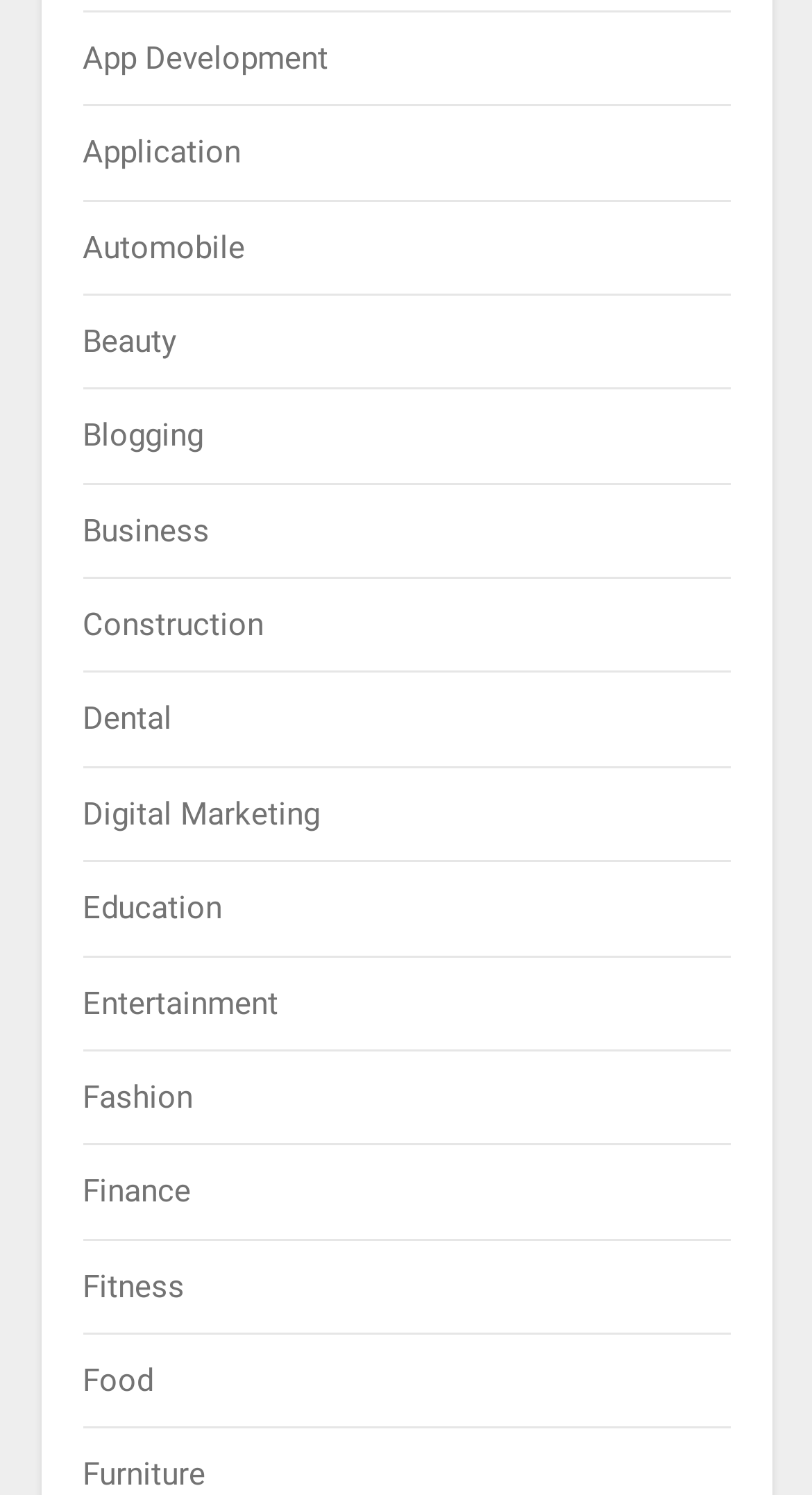How many categories are listed on the webpage?
Respond to the question with a single word or phrase according to the image.

15